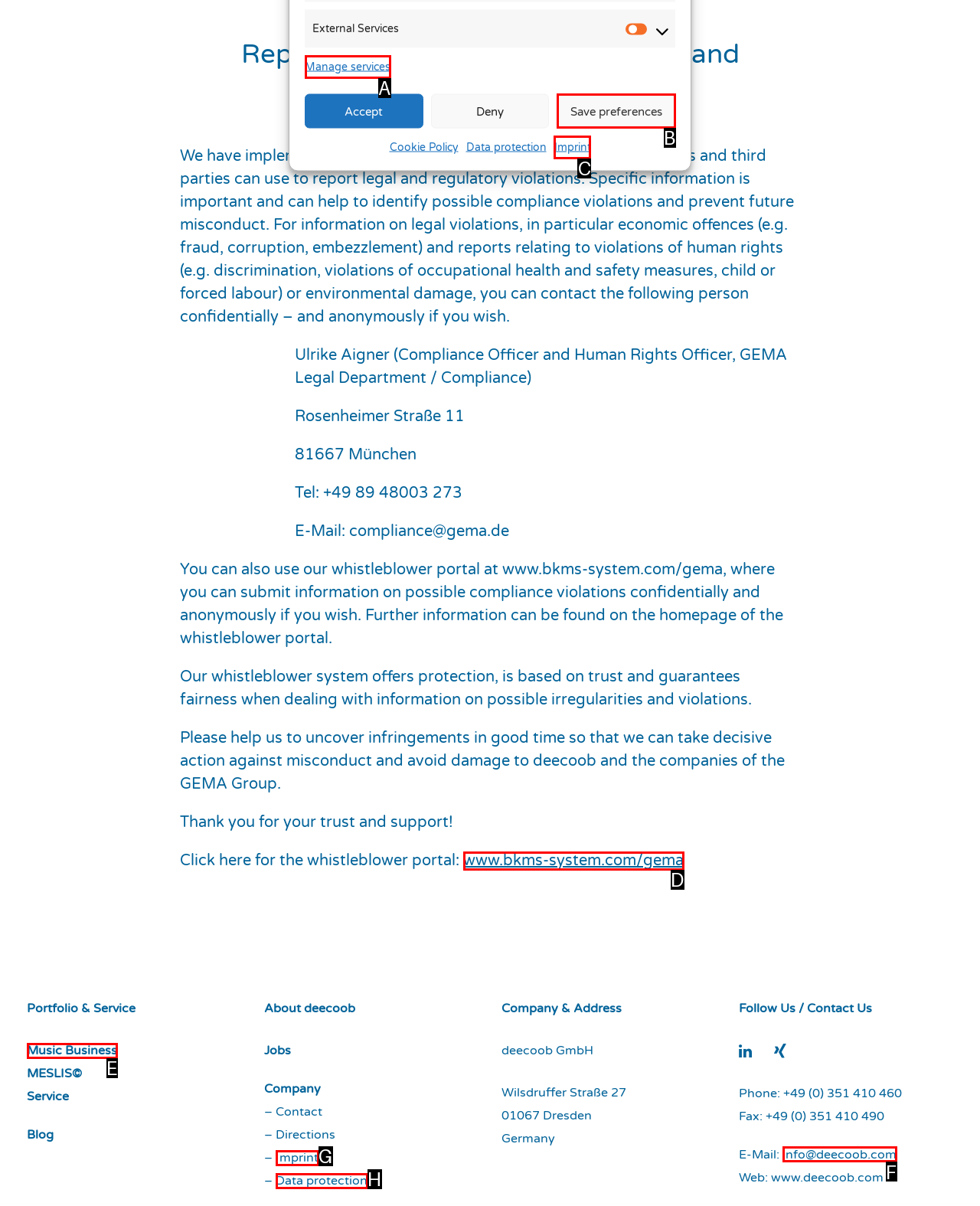Find the option that matches this description: Music Business
Provide the matching option's letter directly.

E